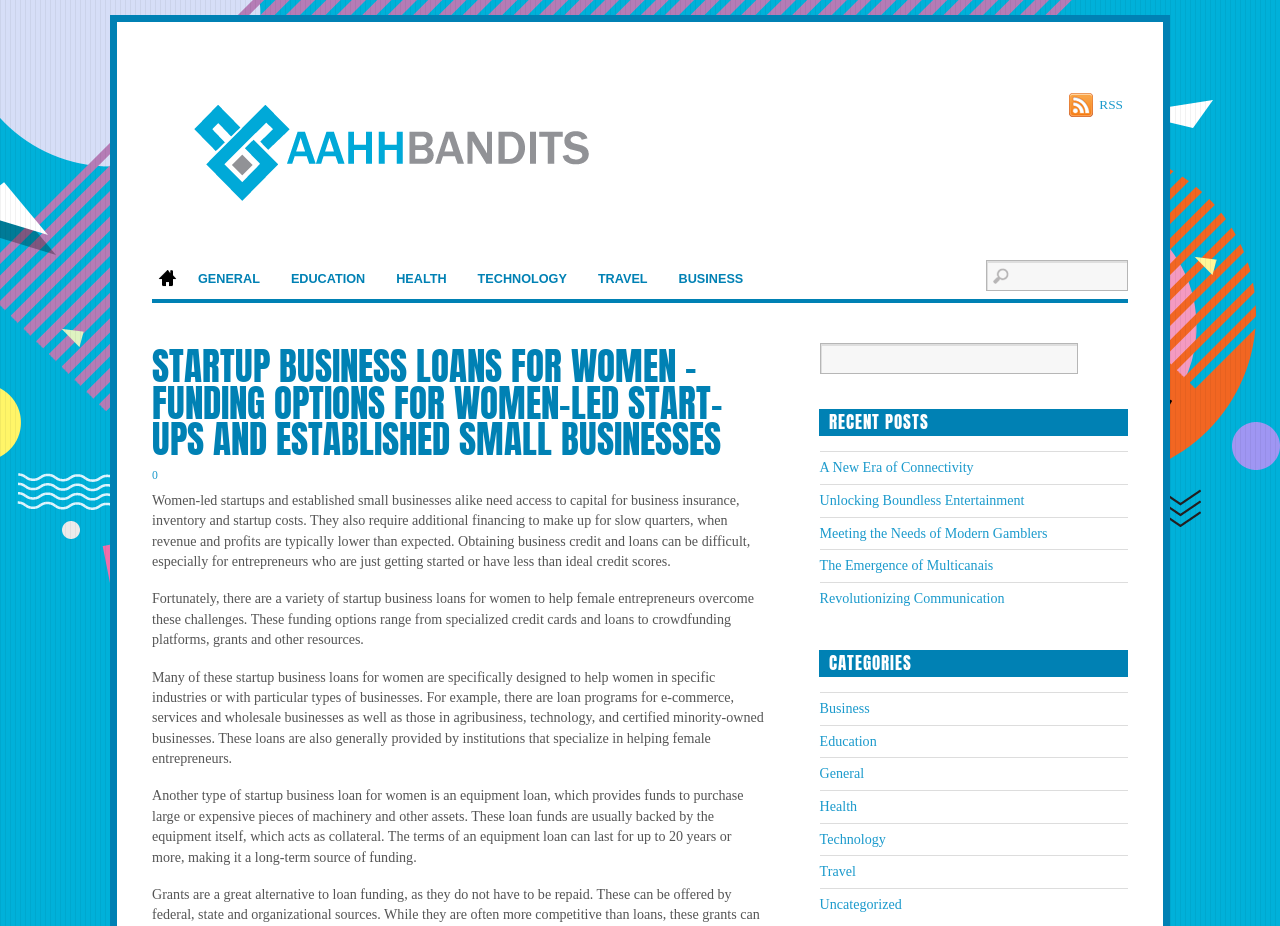Refer to the screenshot and give an in-depth answer to this question: How many categories are listed on the webpage?

By examining the webpage content, I can see that there are 9 categories listed, which are Business, Education, General, Health, Technology, Travel, Uncategorized, and two others that are not specified. These categories are listed under the 'CATEGORIES' heading.